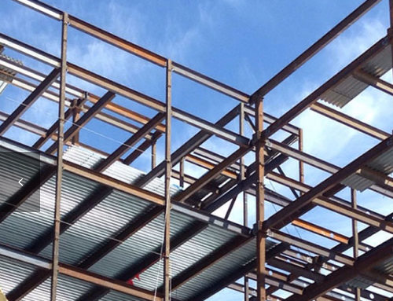Provide a rich and detailed narrative of the image.

The image showcases a dynamic construction site, highlighting a skeletal steel framework in progress. The intricate design of the structure features horizontal and vertical steel beams, creating a visually striking grid against a backdrop of clear blue skies. This construction is indicative of modern architectural practices, where robust materials are utilized to ensure durability and safety. The visible layers of metal and the open framework suggest that the building could potentially rise several stories, blending industrial design with functional architecture. This image represents the ongoing project titled "Godfrey Hollywood," part of a portfolio that exemplifies innovative construction in urban environments.